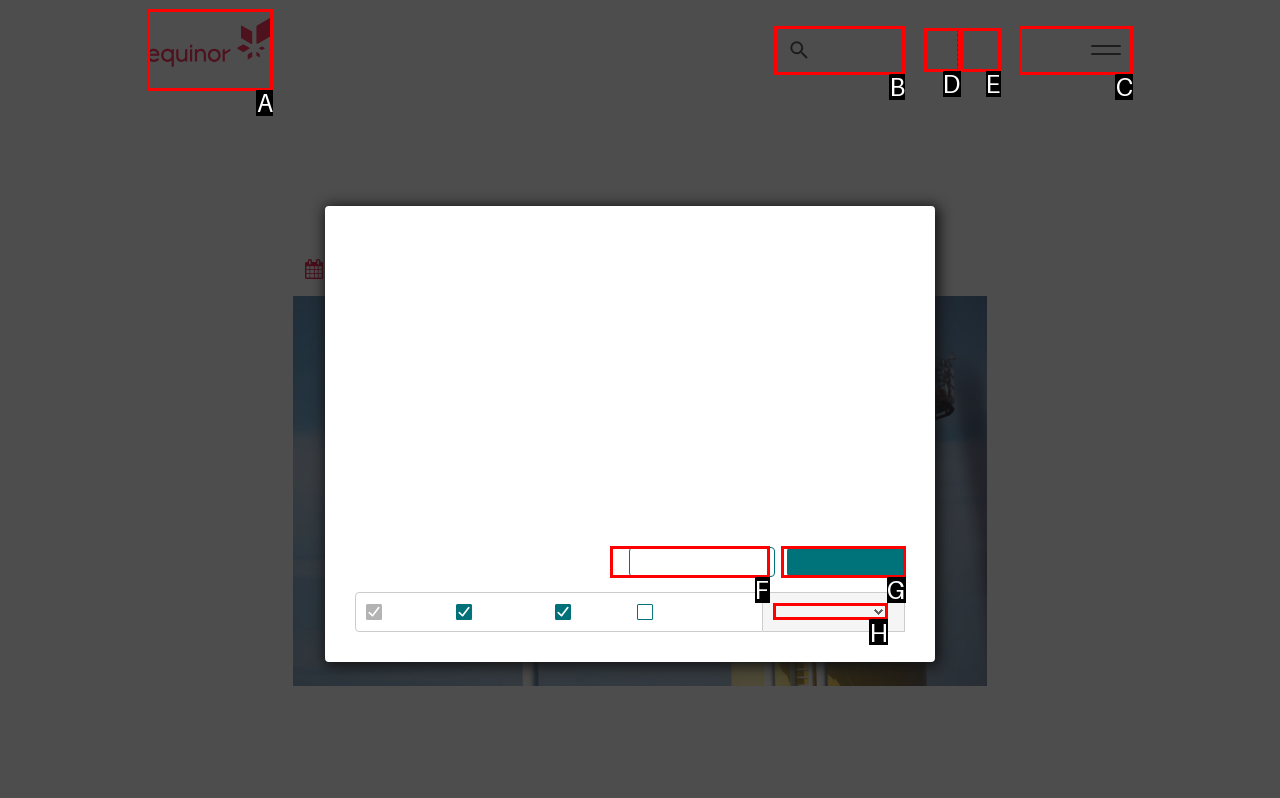Select the correct UI element to click for this task: Switch to English (UK).
Answer using the letter from the provided options.

D